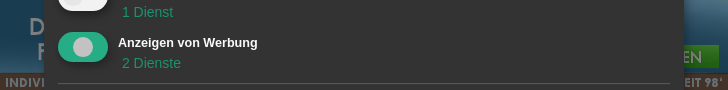Explain what the image portrays in a detailed manner.

The image depicts a user interface element commonly found in digital platforms, featuring a toggle switch labelled "Anzeigen von Werbung," which translates to "Show Advertising" in English. Below the switch, there are two indicators, suggesting the status or count of related services available. The background is a dark theme, enhancing the visibility of the toggle switch, which is currently in the "on" position, indicated by its colored state. This image captures the essence of user settings related to advertising preferences, often found in forums or online communities.